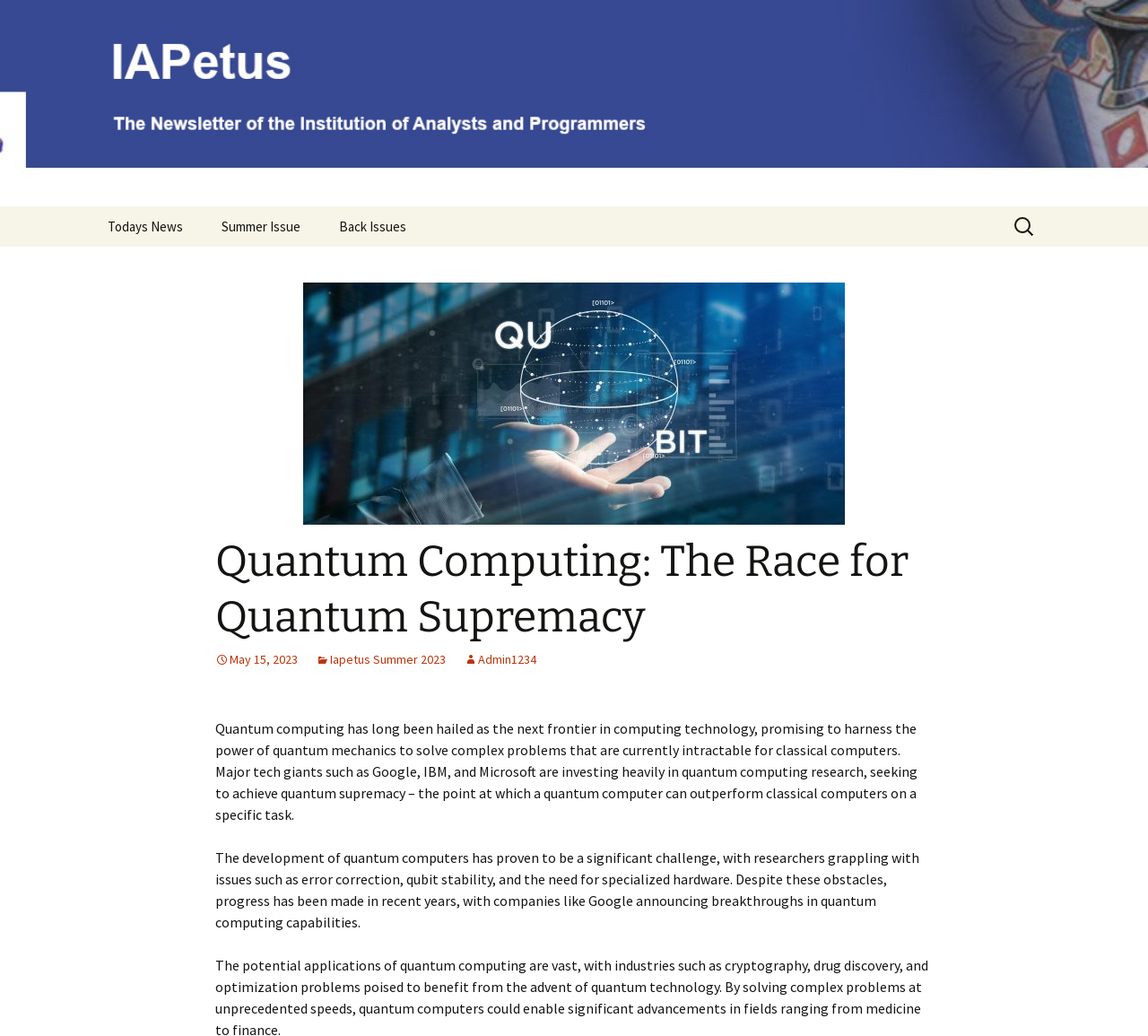Find the bounding box coordinates for the HTML element described in this sentence: "[Luxury Villa and Apartment Rental]". Provide the coordinates as four float numbers between 0 and 1, in the format [left, top, right, bottom].

None